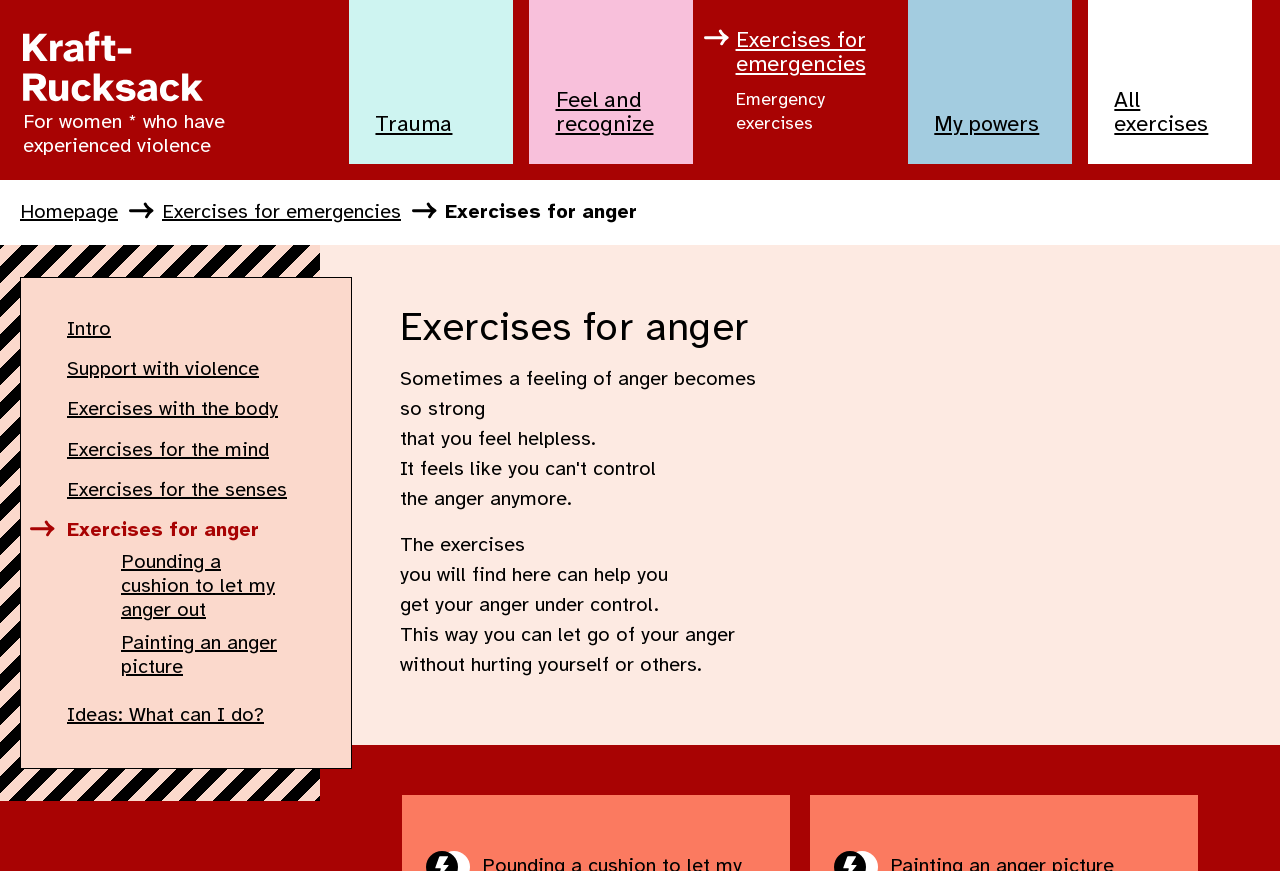Please specify the bounding box coordinates in the format (top-left x, top-left y, bottom-right x, bottom-right y), with all values as floating point numbers between 0 and 1. Identify the bounding box of the UI element described by: My powers: Recognize and develop

[0.709, 0.0, 0.837, 0.188]